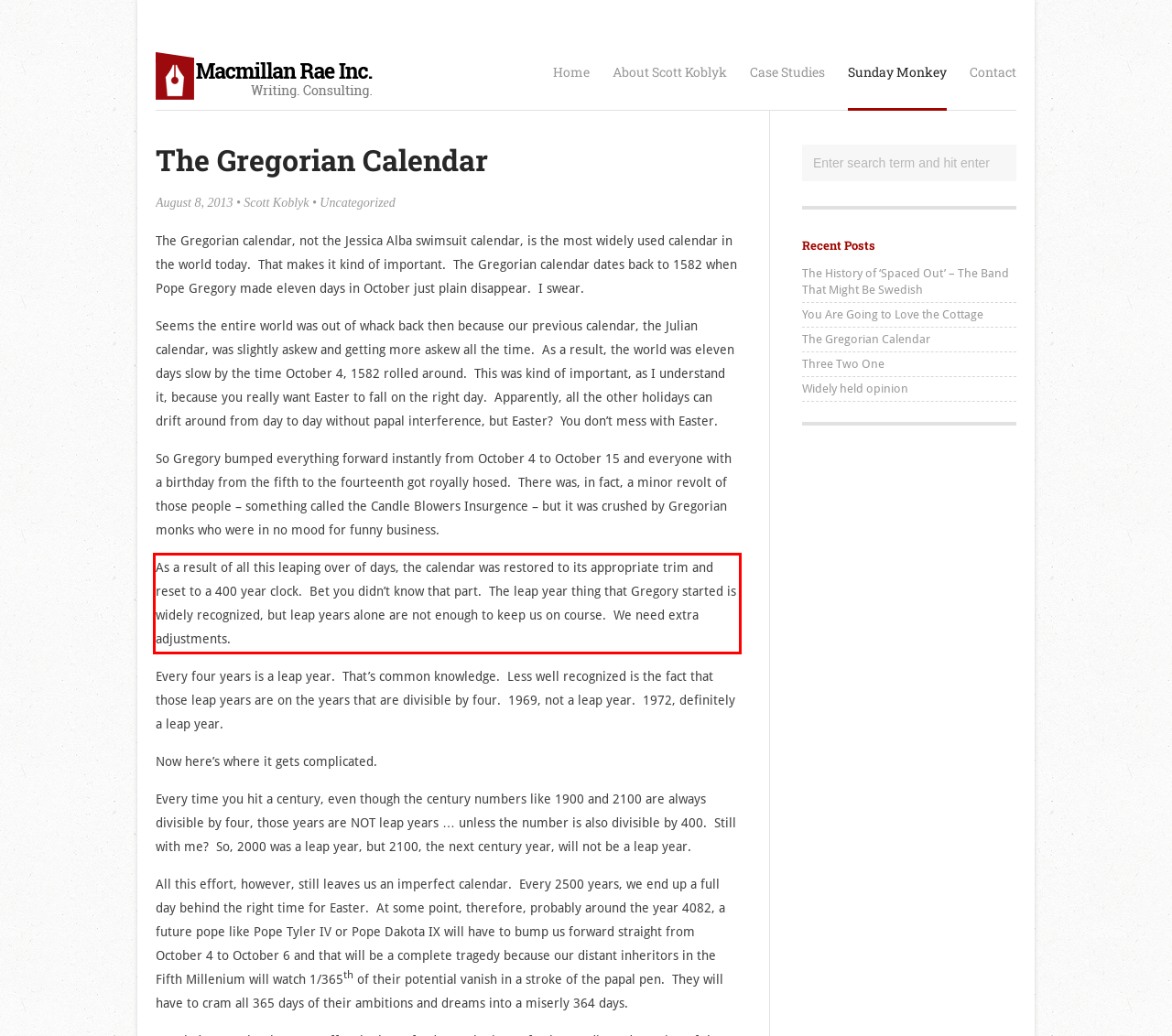Given a screenshot of a webpage, identify the red bounding box and perform OCR to recognize the text within that box.

As a result of all this leaping over of days, the calendar was restored to its appropriate trim and reset to a 400 year clock. Bet you didn’t know that part. The leap year thing that Gregory started is widely recognized, but leap years alone are not enough to keep us on course. We need extra adjustments.